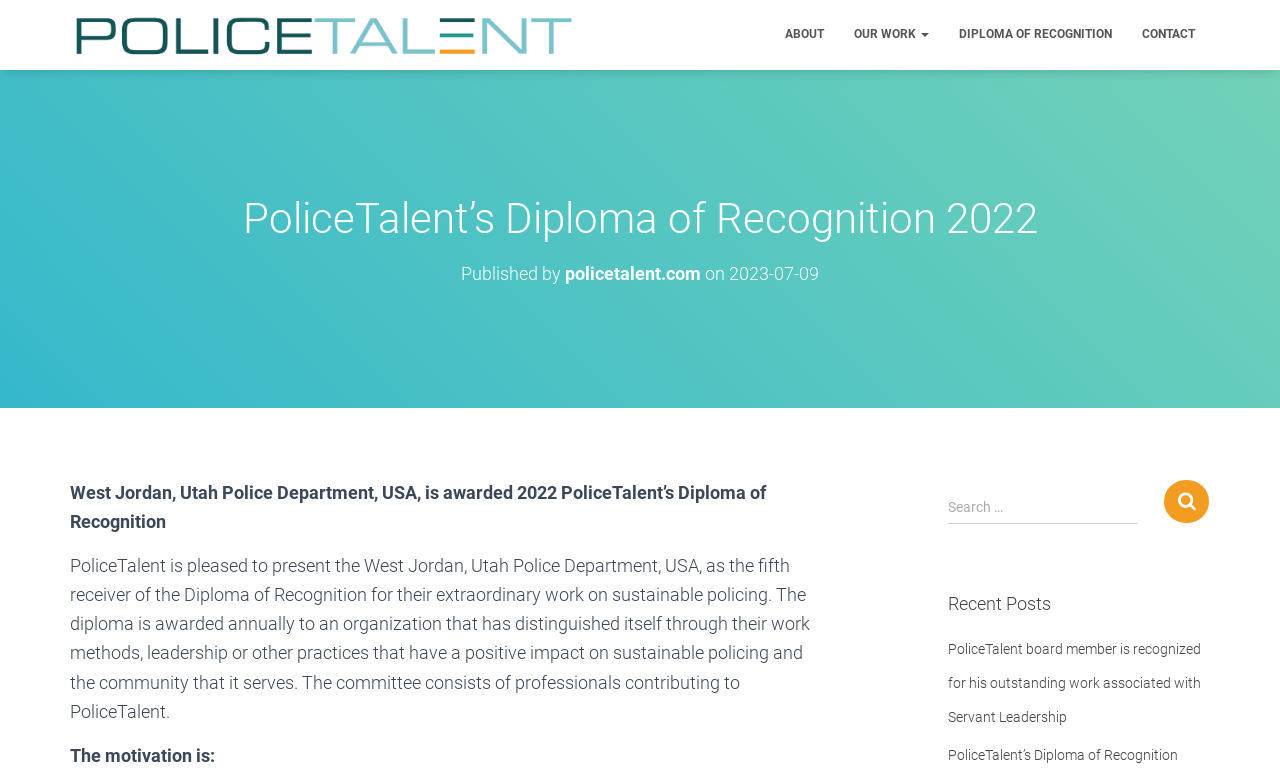Find the coordinates for the bounding box of the element with this description: "Our Work".

[0.655, 0.014, 0.738, 0.077]